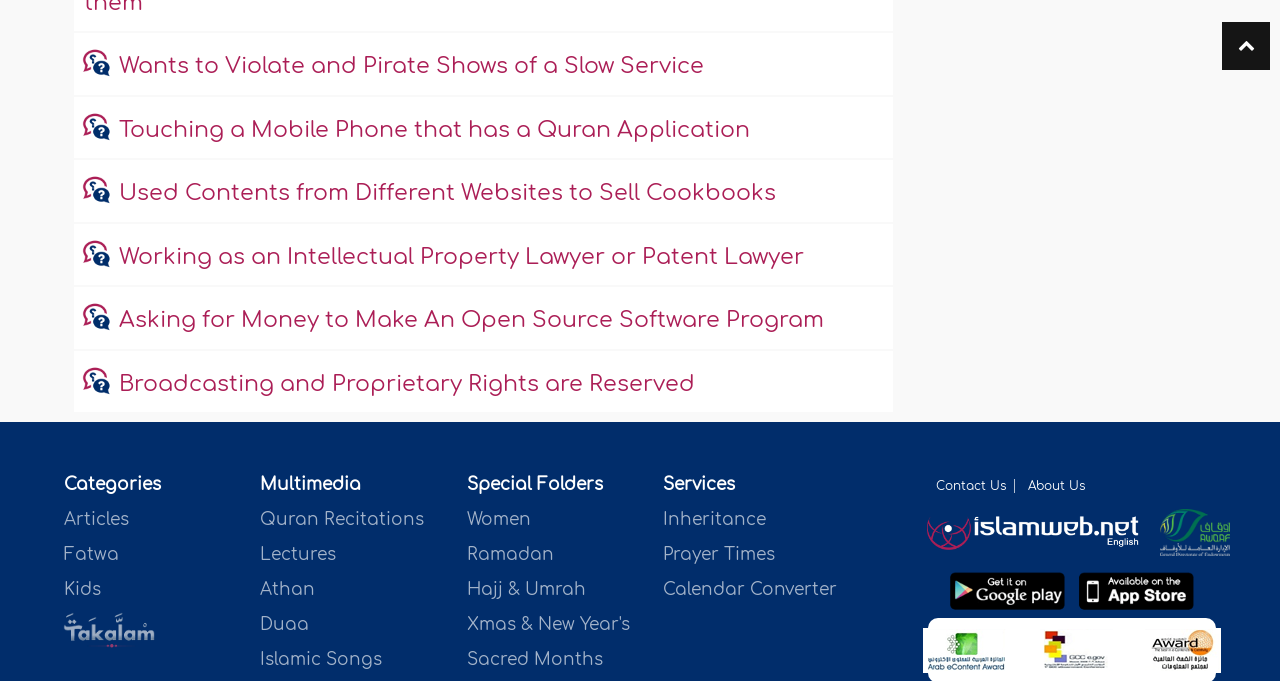Locate and provide the bounding box coordinates for the HTML element that matches this description: "Xmas & New Year's".

[0.365, 0.904, 0.492, 0.932]